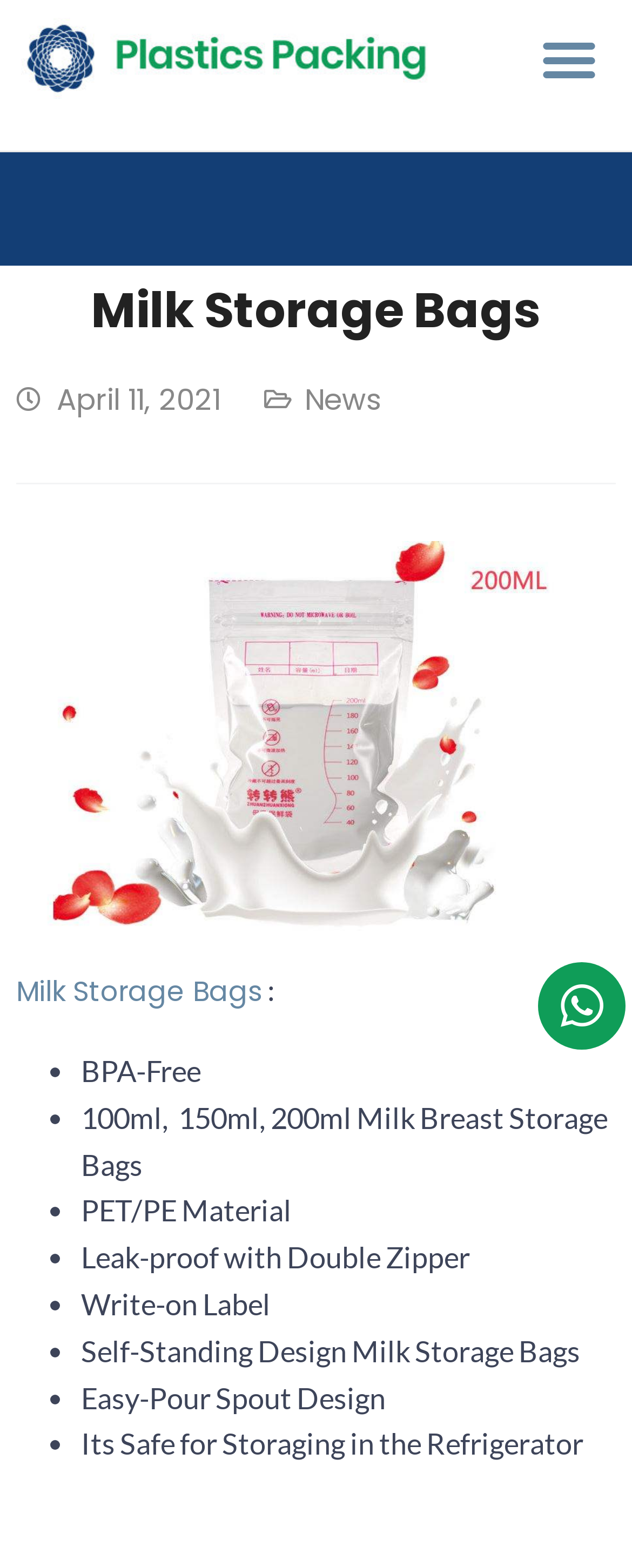Please locate and generate the primary heading on this webpage.

Milk Storage Bags